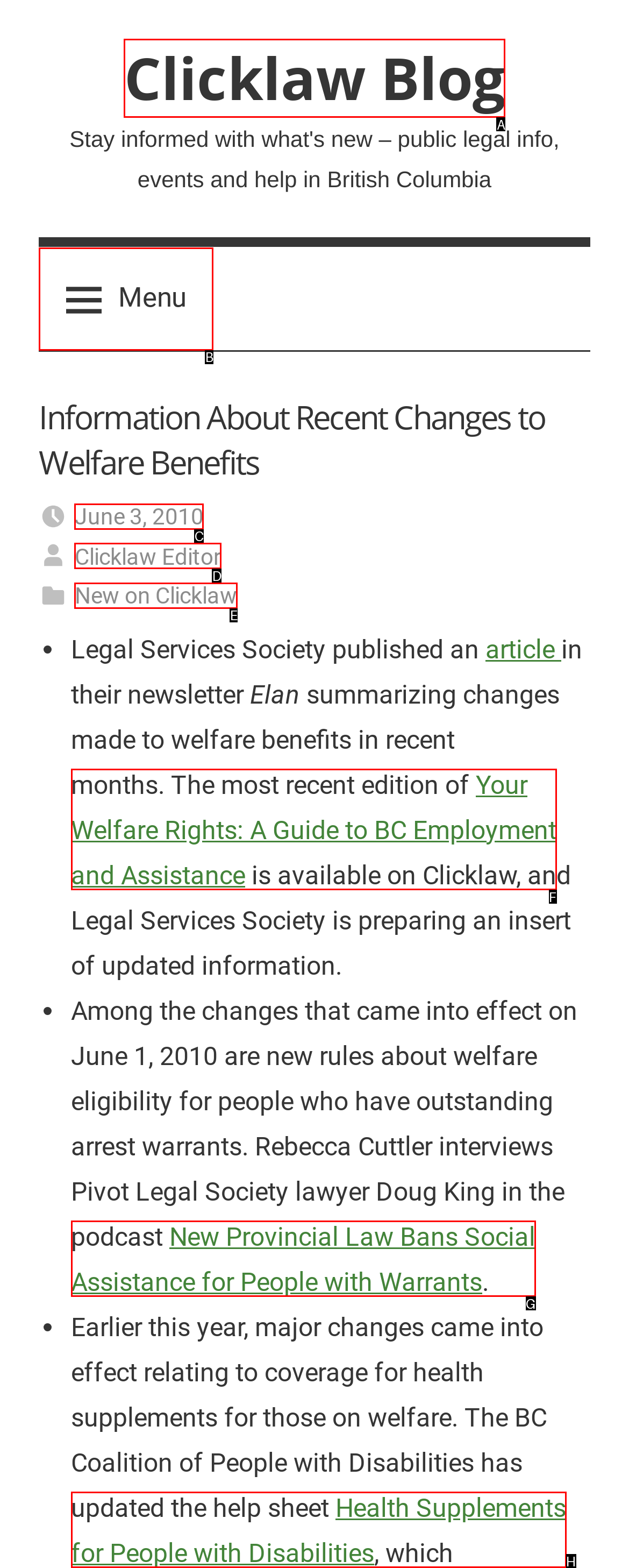For the task "Click the Clicklaw Blog link", which option's letter should you click? Answer with the letter only.

A